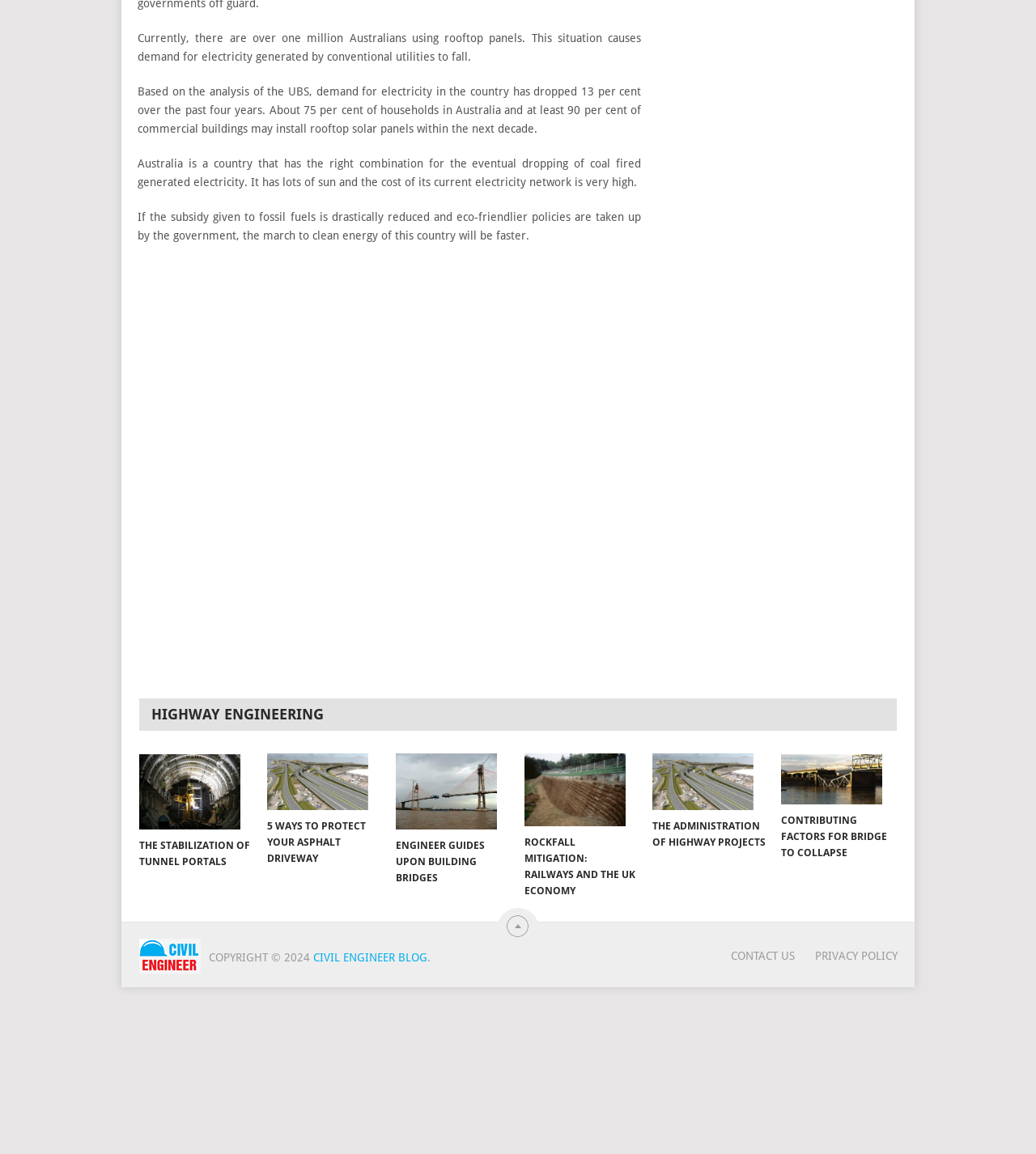Please determine the bounding box coordinates for the UI element described here. Use the format (top-left x, top-left y, bottom-right x, bottom-right y) with values bounded between 0 and 1: alt="Civil Engineer Blog"

[0.134, 0.834, 0.193, 0.845]